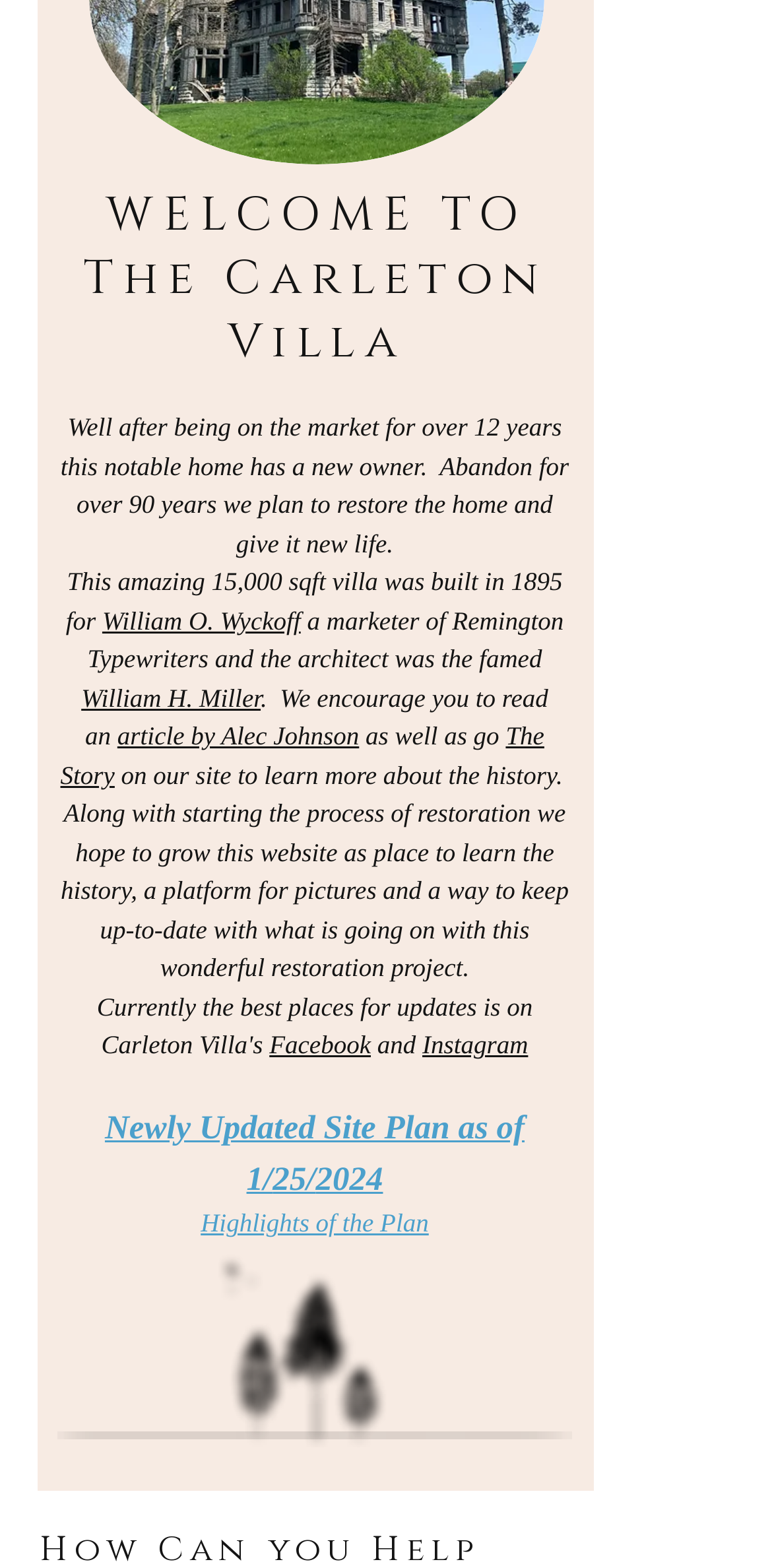Determine the bounding box of the UI element mentioned here: "The Story". The coordinates must be in the format [left, top, right, bottom] with values ranging from 0 to 1.

[0.078, 0.46, 0.705, 0.504]